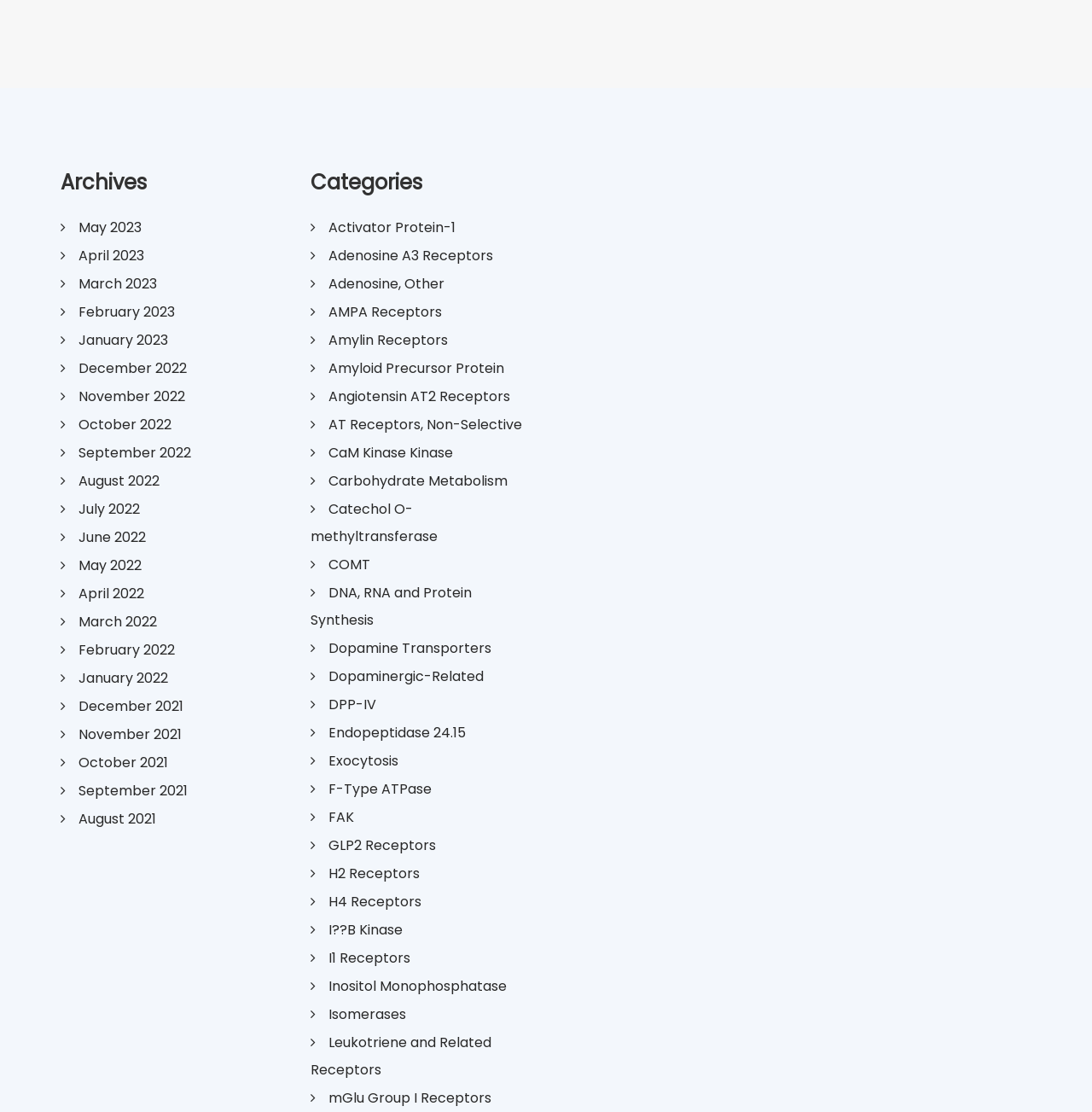Determine the bounding box for the described HTML element: "AT Receptors, Non-Selective". Ensure the coordinates are four float numbers between 0 and 1 in the format [left, top, right, bottom].

[0.284, 0.373, 0.478, 0.39]